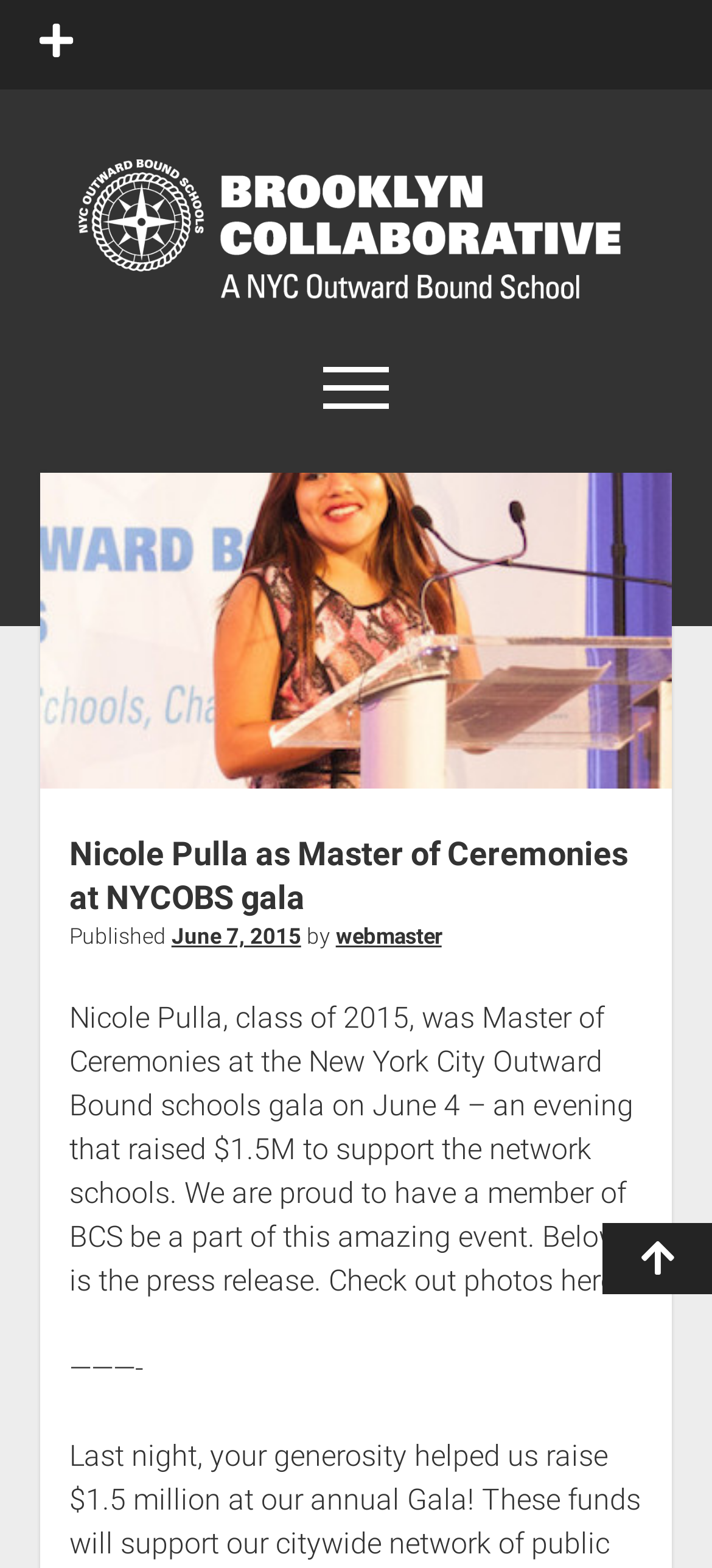What is the headline of the webpage?

Nicole Pulla as Master of Ceremonies at NYCOBS gala